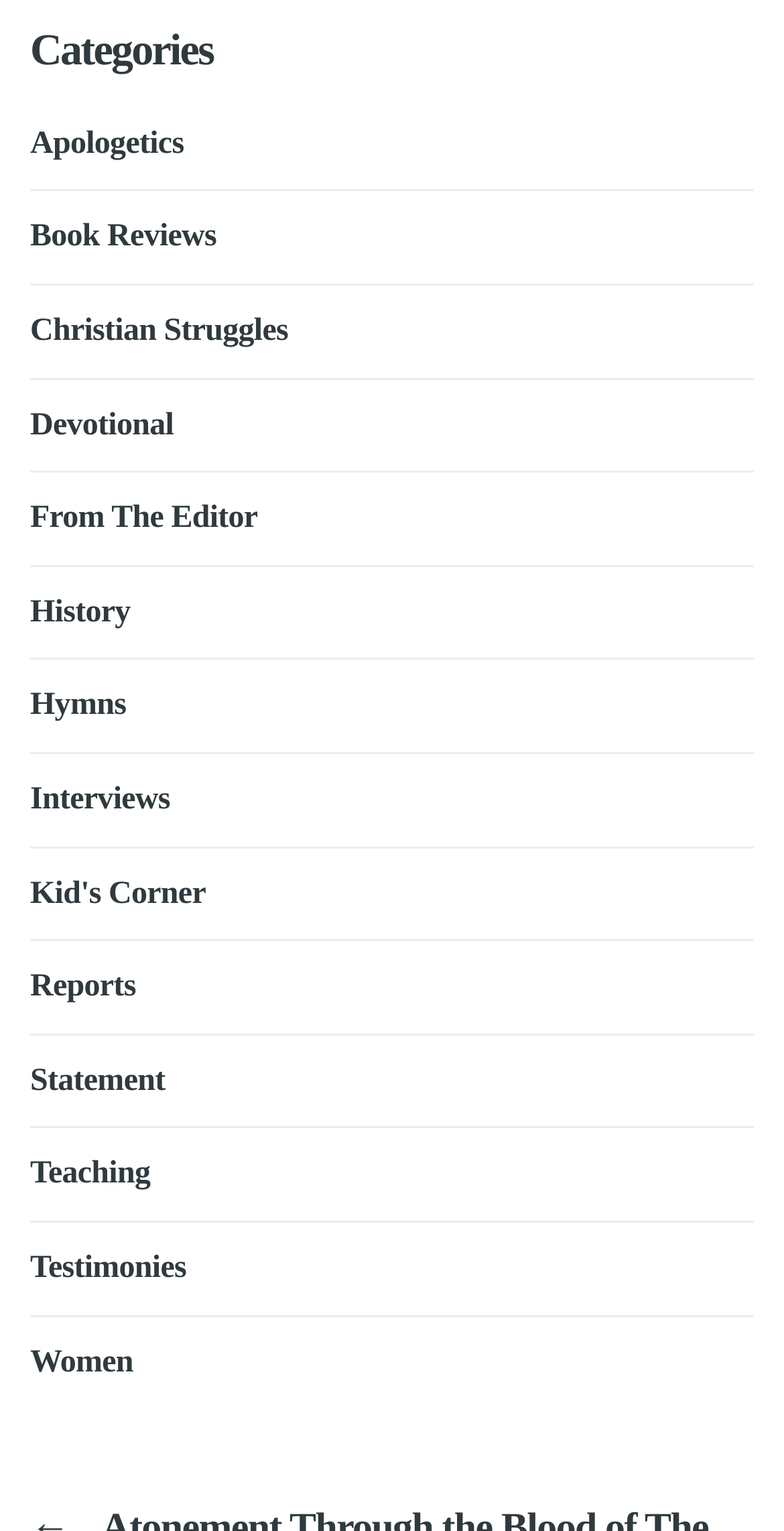Please identify the bounding box coordinates of the area that needs to be clicked to follow this instruction: "View Book Reviews".

[0.038, 0.144, 0.276, 0.166]